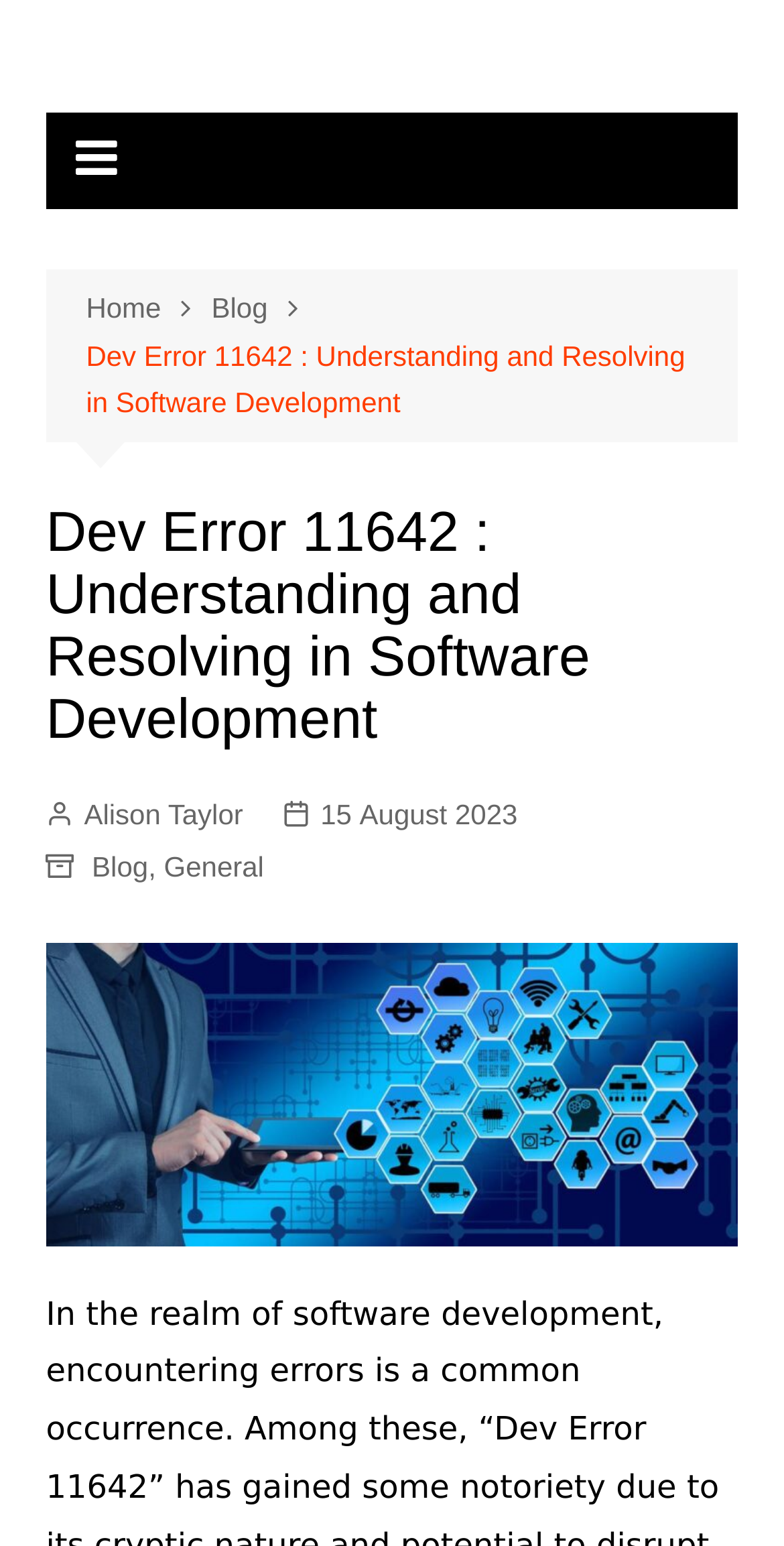Locate the bounding box coordinates of the UI element described by: "15 August 2023". Provide the coordinates as four float numbers between 0 and 1, formatted as [left, top, right, bottom].

[0.36, 0.513, 0.66, 0.542]